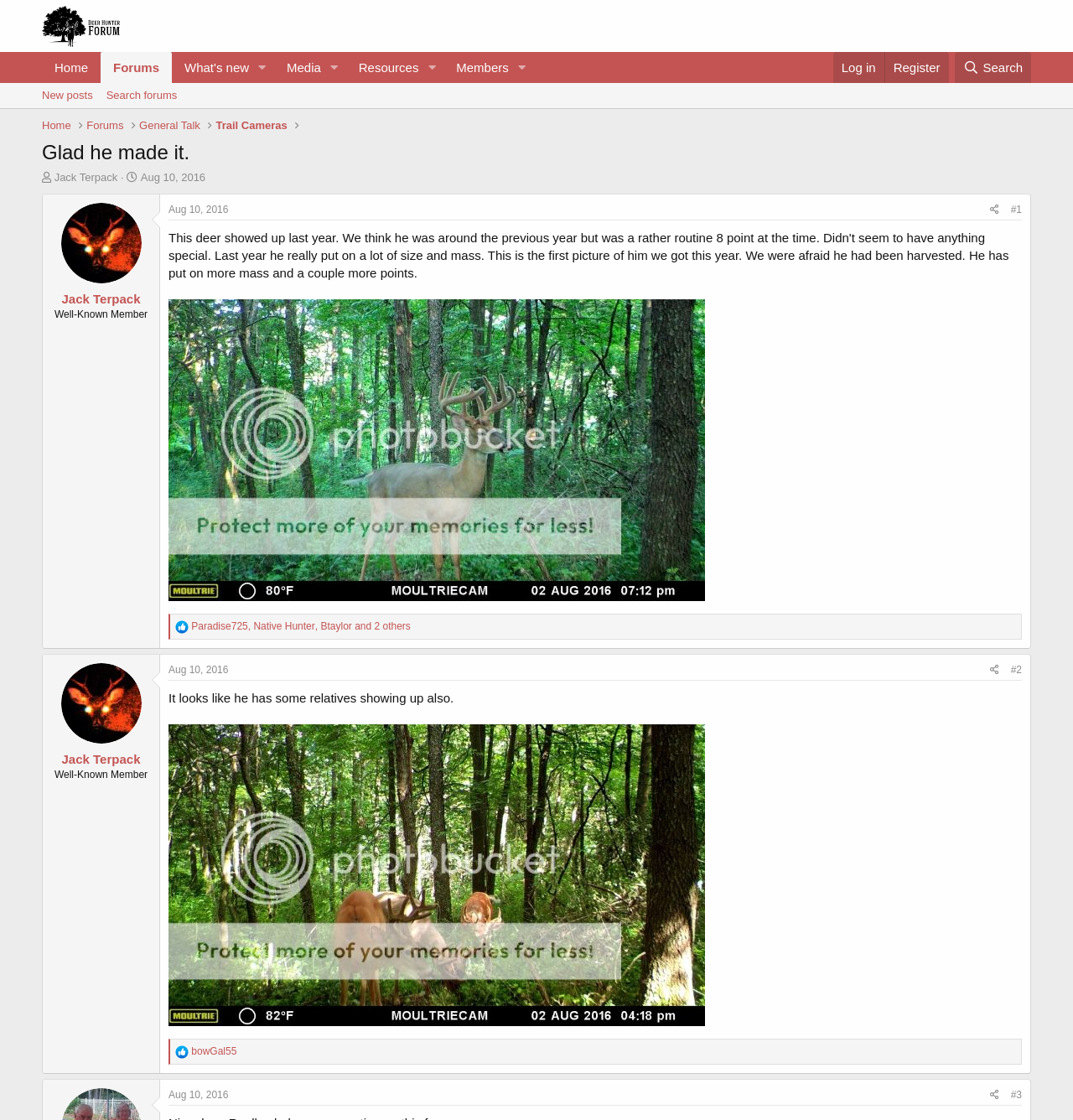Find the bounding box coordinates of the element's region that should be clicked in order to follow the given instruction: "Check the 'Reactions' to the post". The coordinates should consist of four float numbers between 0 and 1, i.e., [left, top, right, bottom].

[0.178, 0.553, 0.184, 0.677]